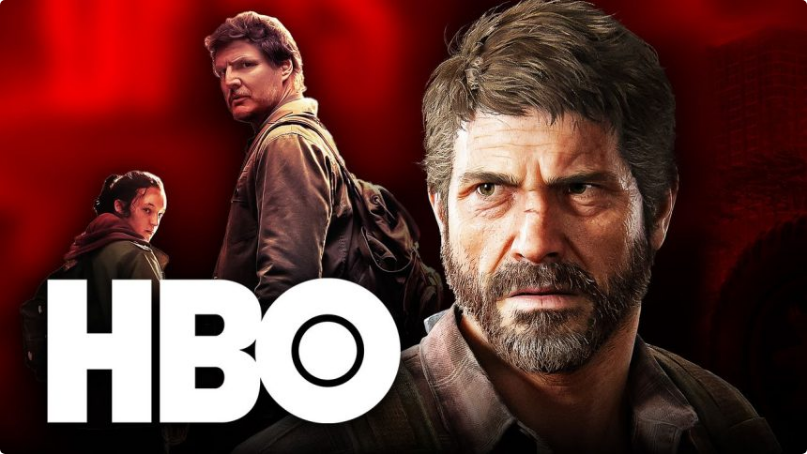Please give a succinct answer to the question in one word or phrase:
Is the setting of the image post-apocalyptic?

Yes